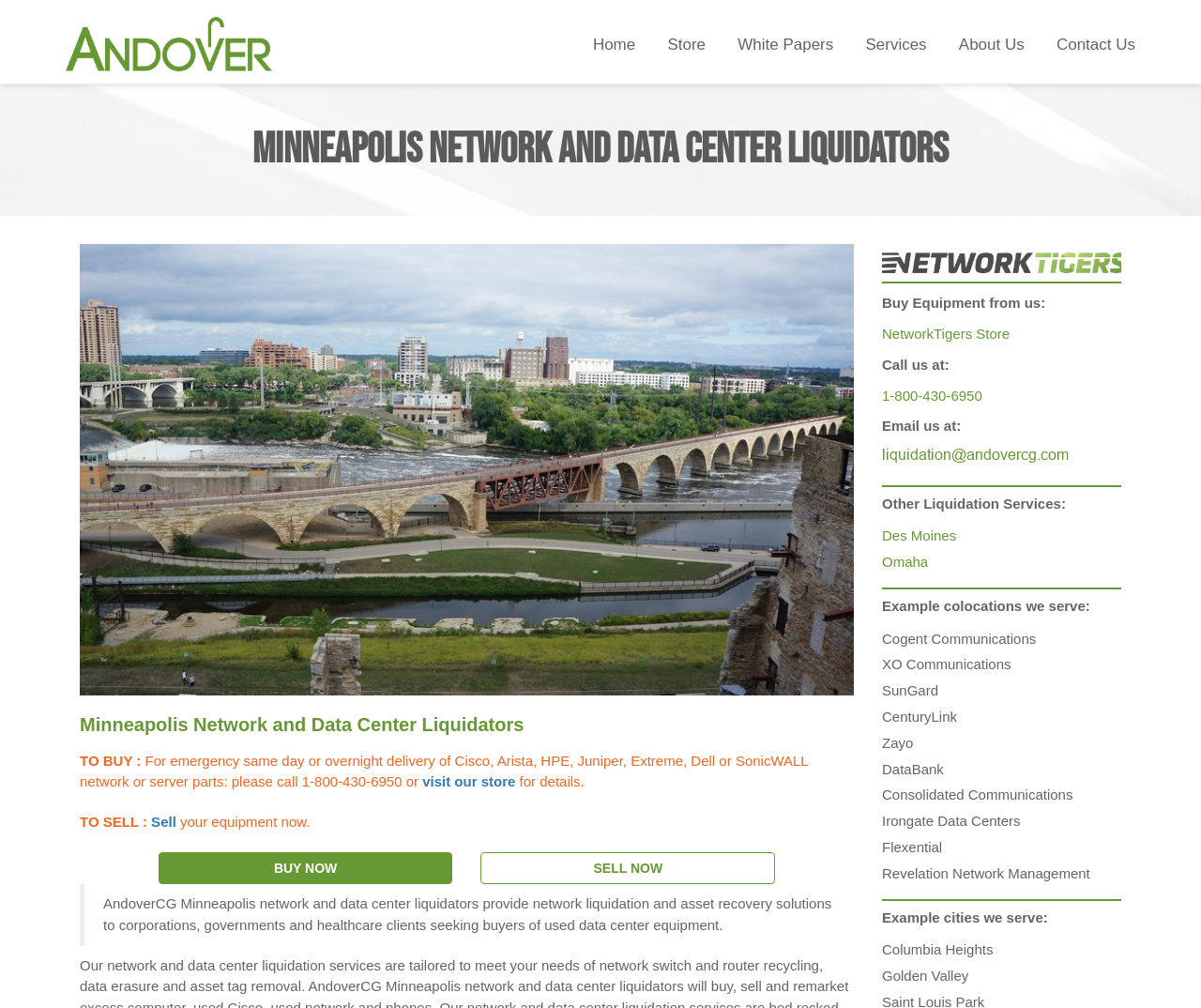Based on the image, please elaborate on the answer to the following question:
What is the link text to visit the store?

The link is located in the middle of the webpage, and it says 'visit our store' which is a call-to-action to visit the company's store.